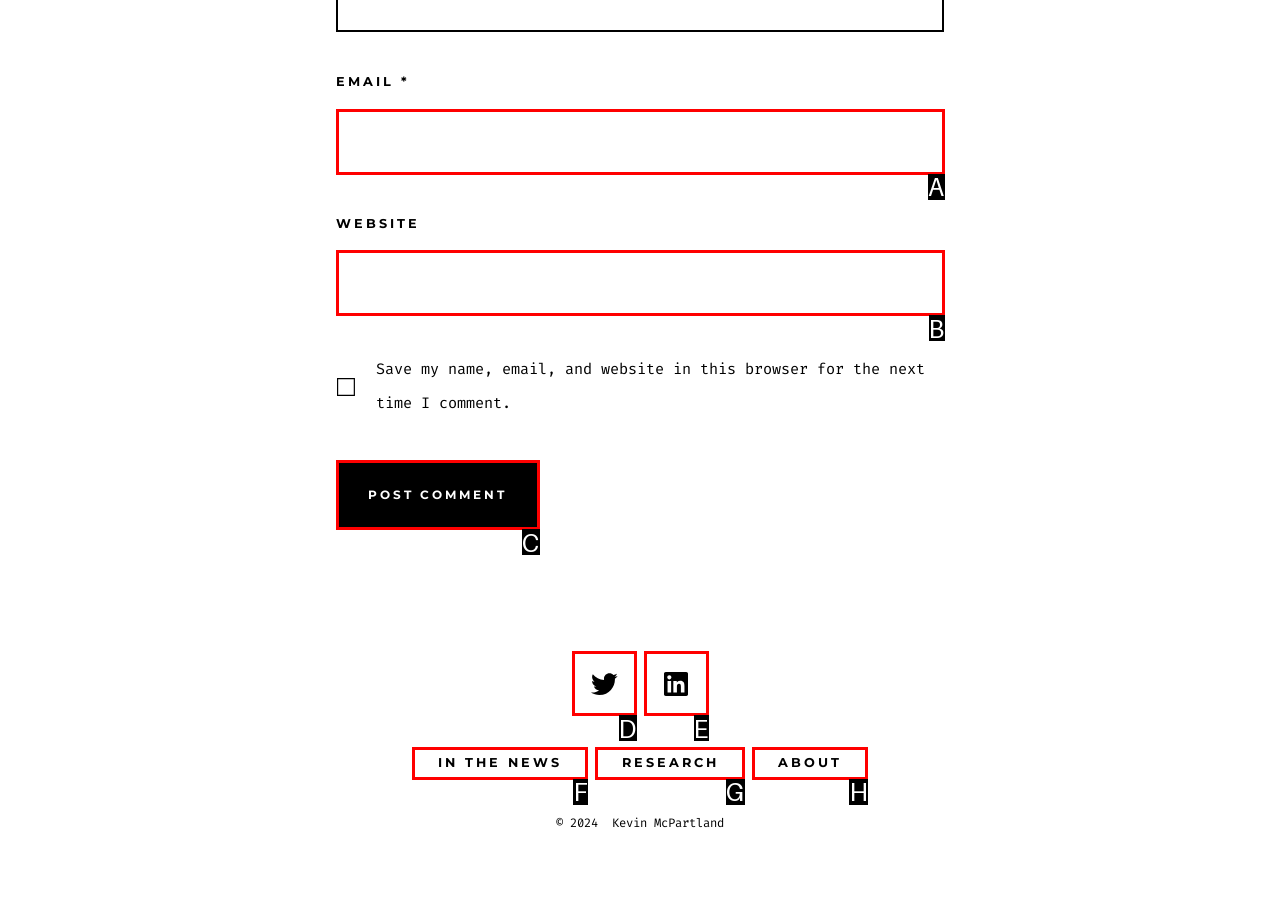Choose the letter that corresponds to the correct button to accomplish the task: Go to the ABOUT page
Reply with the letter of the correct selection only.

H